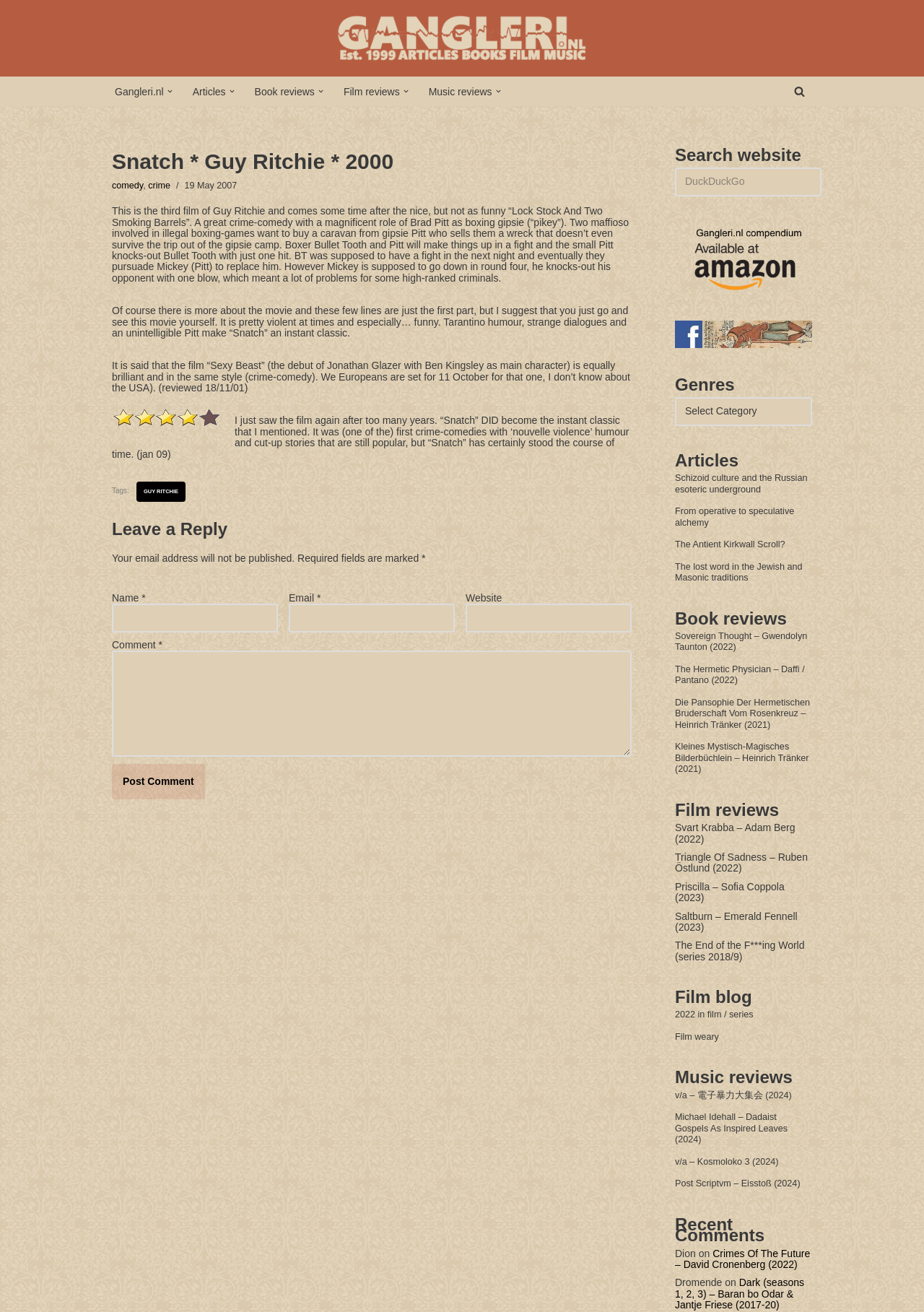Examine the image carefully and respond to the question with a detailed answer: 
What are the categories of reviews available on this website?

The categories of reviews available on this website can be determined by looking at the links 'Film reviews', 'Book reviews', and 'Music reviews' which are located in the navigation menu.